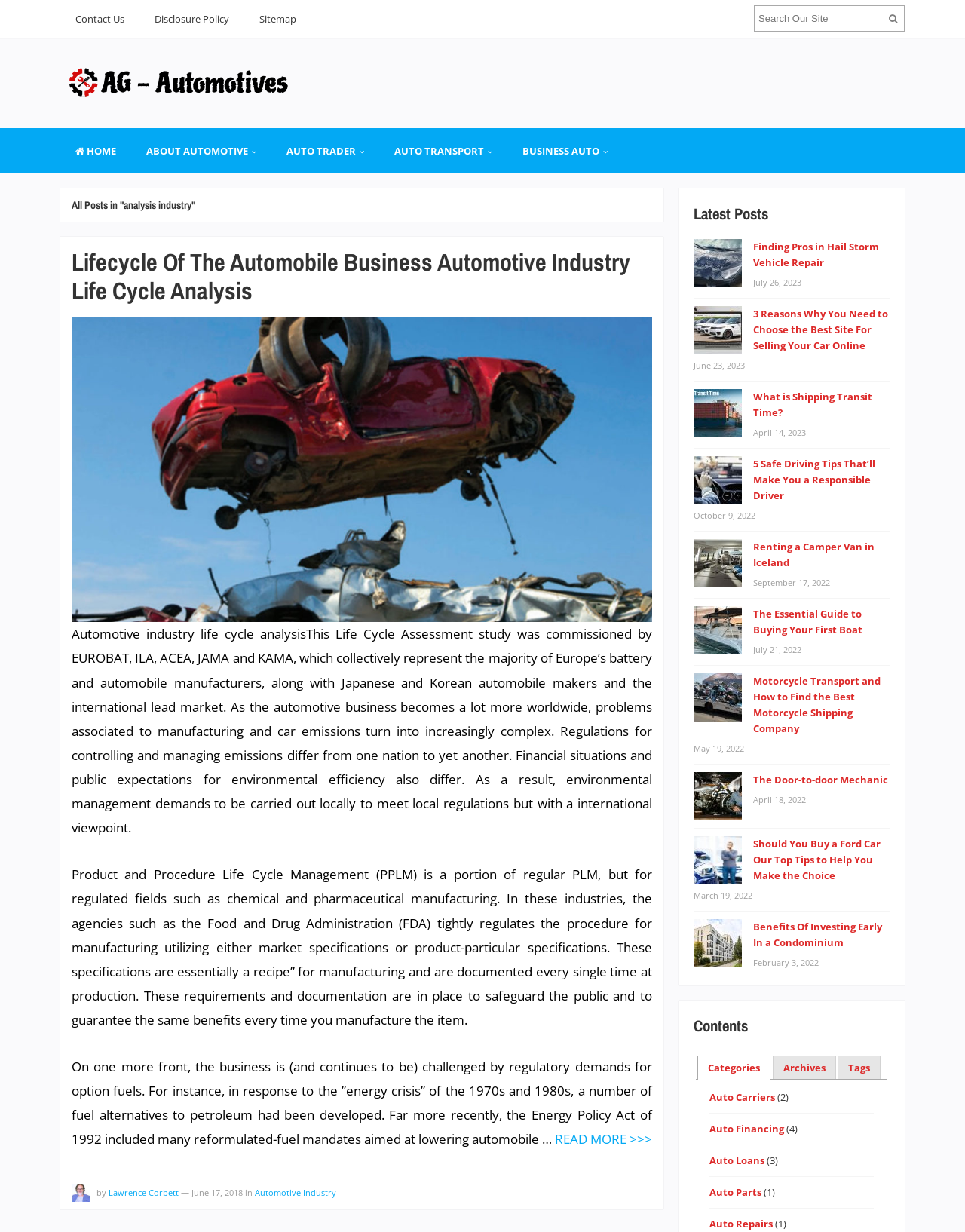Please find the bounding box coordinates for the clickable element needed to perform this instruction: "View categories".

[0.723, 0.857, 0.799, 0.876]